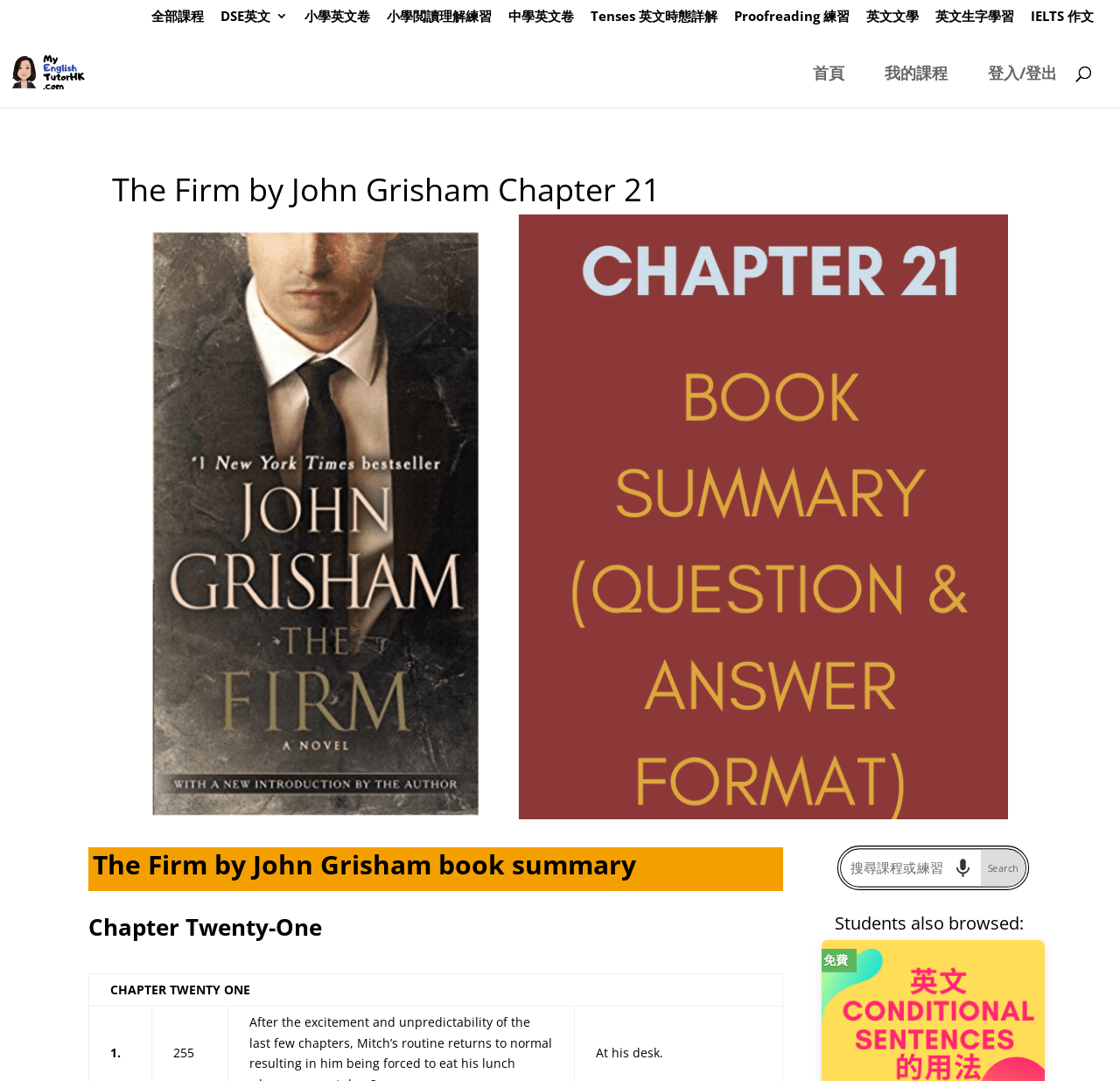Provide the bounding box coordinates of the area you need to click to execute the following instruction: "Search for a course".

[0.053, 0.034, 0.953, 0.036]